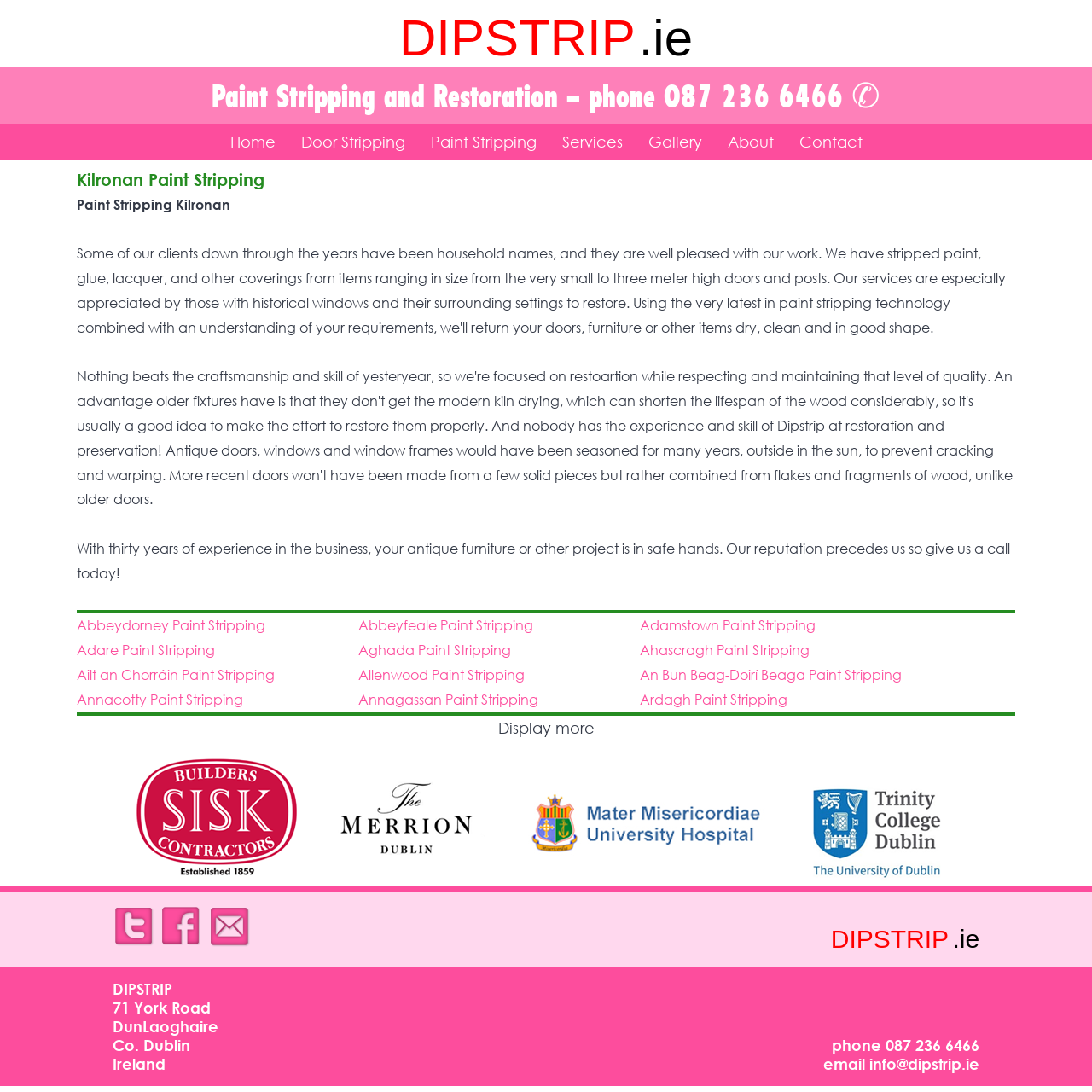Please find the bounding box coordinates of the clickable region needed to complete the following instruction: "Click on the 'Door Stripping' link". The bounding box coordinates must consist of four float numbers between 0 and 1, i.e., [left, top, right, bottom].

[0.264, 0.113, 0.382, 0.146]